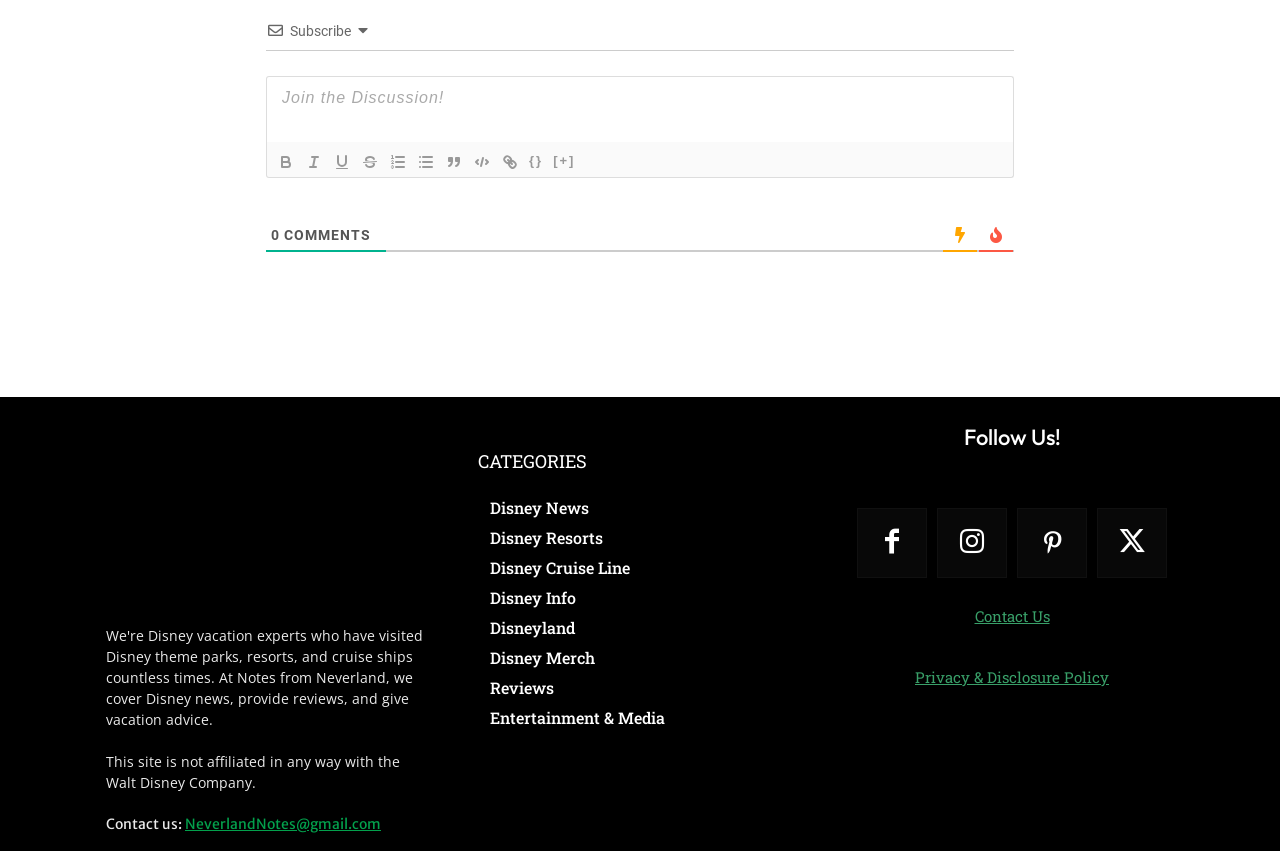Locate the bounding box coordinates of the element I should click to achieve the following instruction: "Contact us via email".

[0.145, 0.957, 0.298, 0.979]